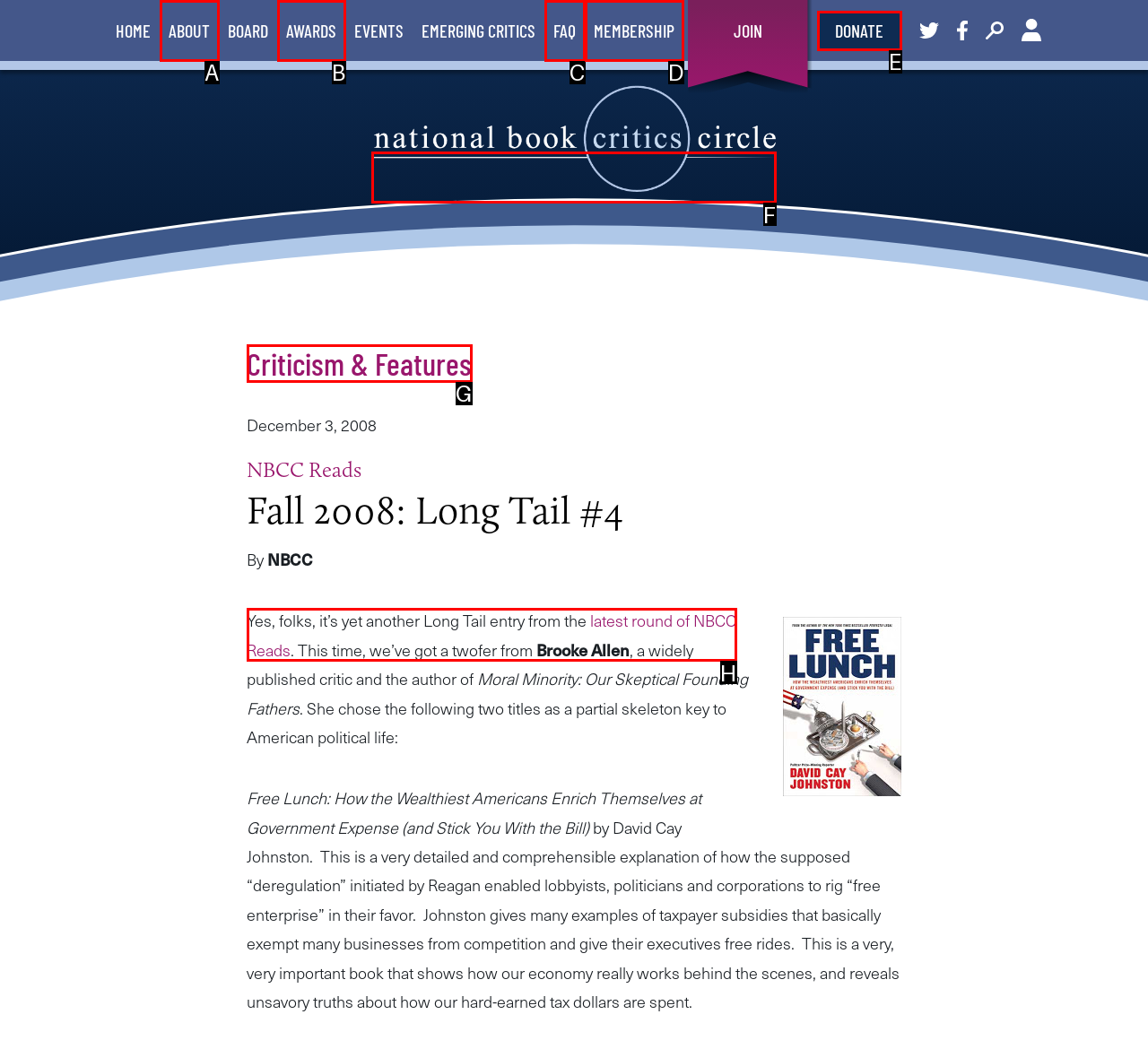Choose the HTML element to click for this instruction: check out the National Book Critics Circle Answer with the letter of the correct choice from the given options.

F